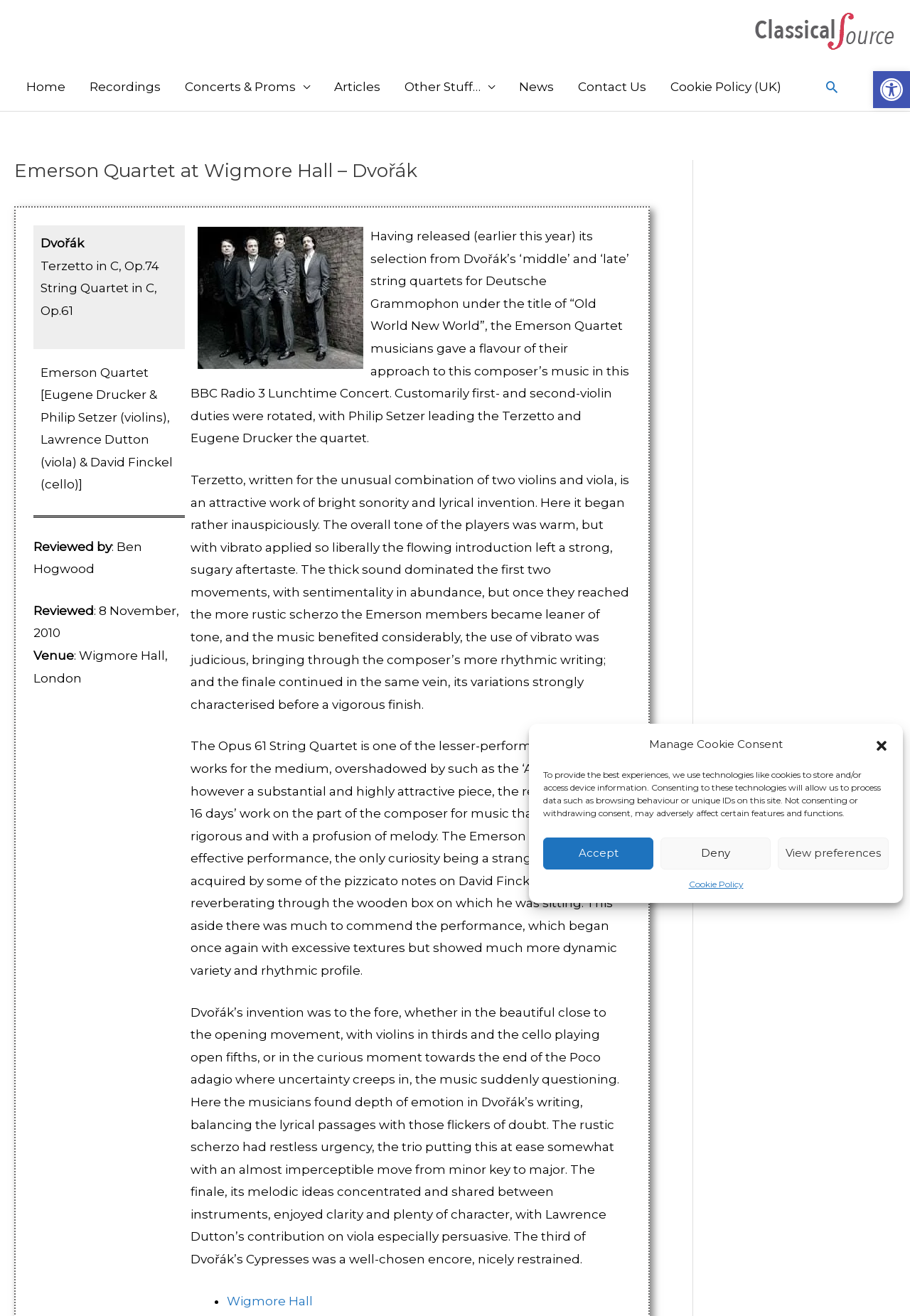Who is the reviewer of the concert?
Provide a concise answer using a single word or phrase based on the image.

Ben Hogwood